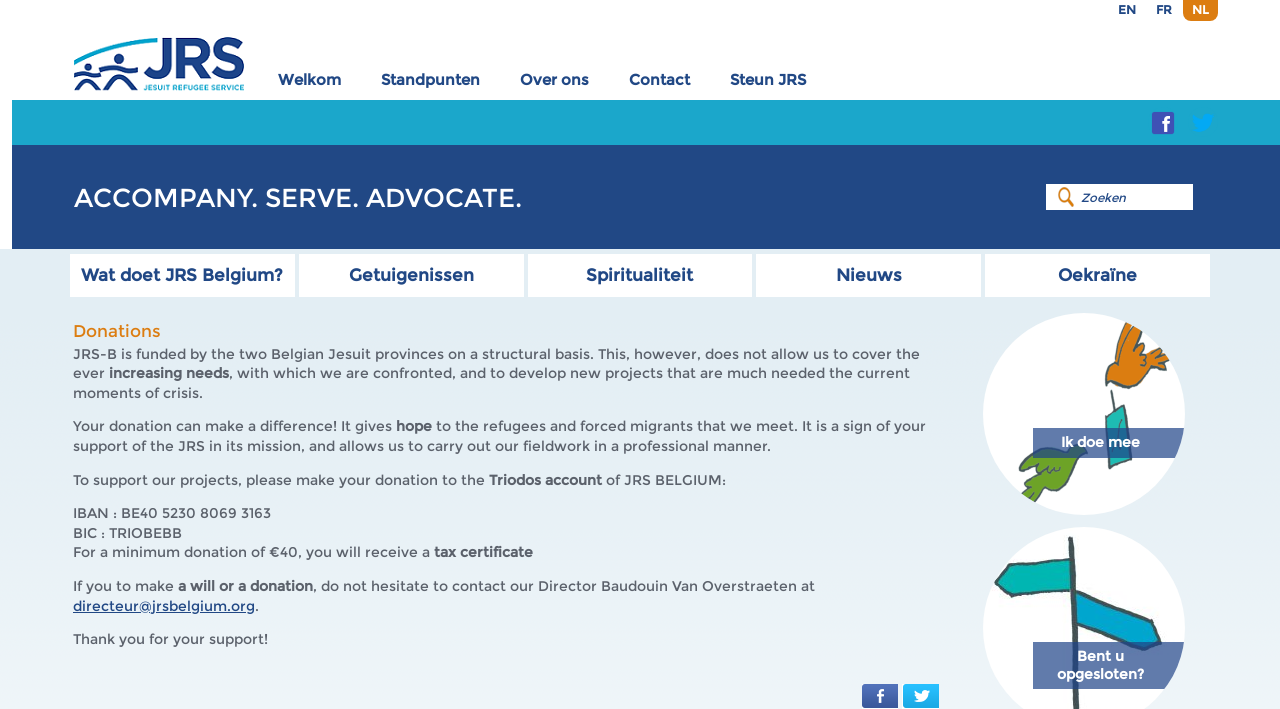Find the bounding box coordinates for the HTML element described as: "input value="Zoeken" name="recherche" value="Zoeken"". The coordinates should consist of four float values between 0 and 1, i.e., [left, top, right, bottom].

[0.817, 0.26, 0.932, 0.296]